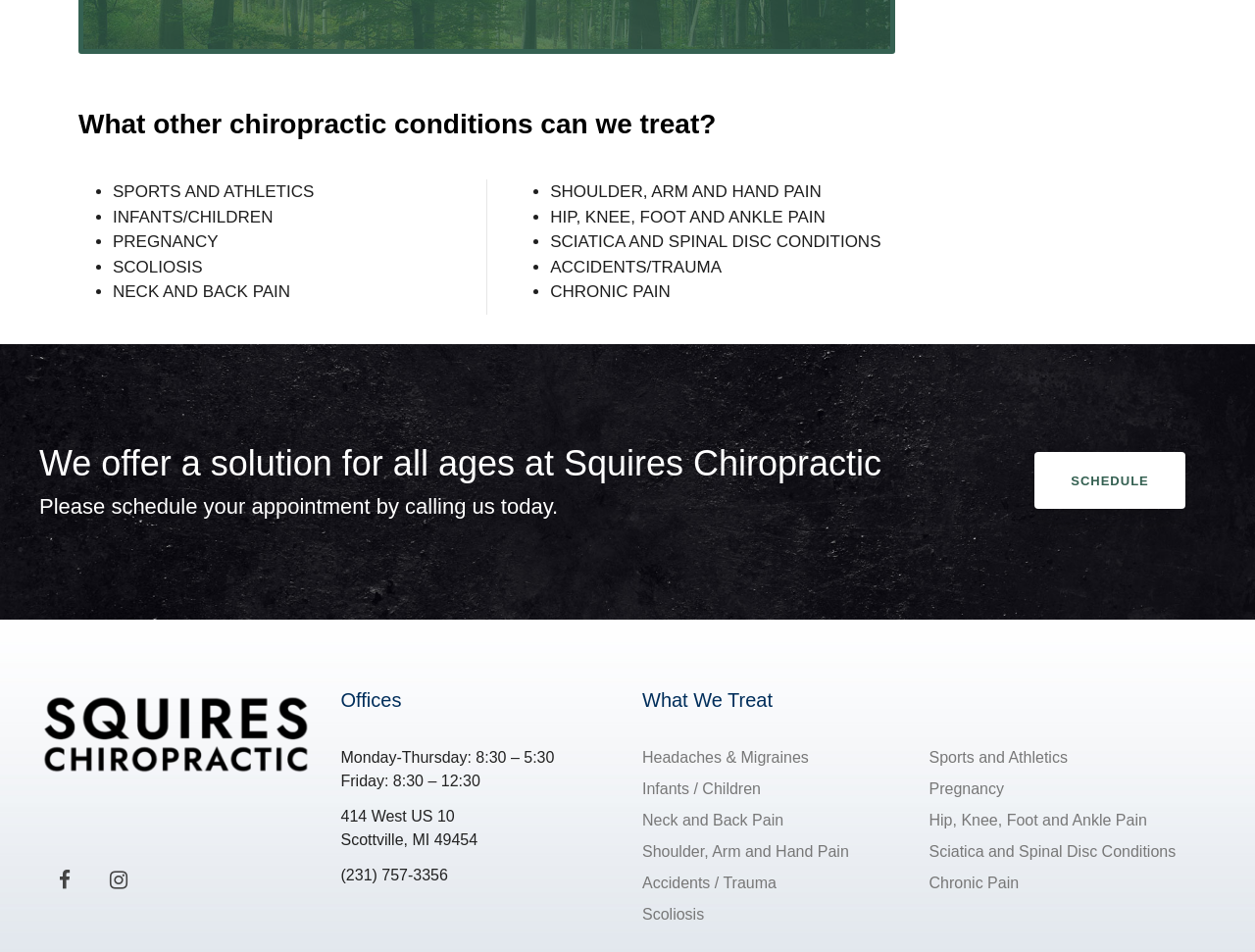What is the link text for scheduling an appointment?
Please provide a single word or phrase in response based on the screenshot.

SCHEDULE